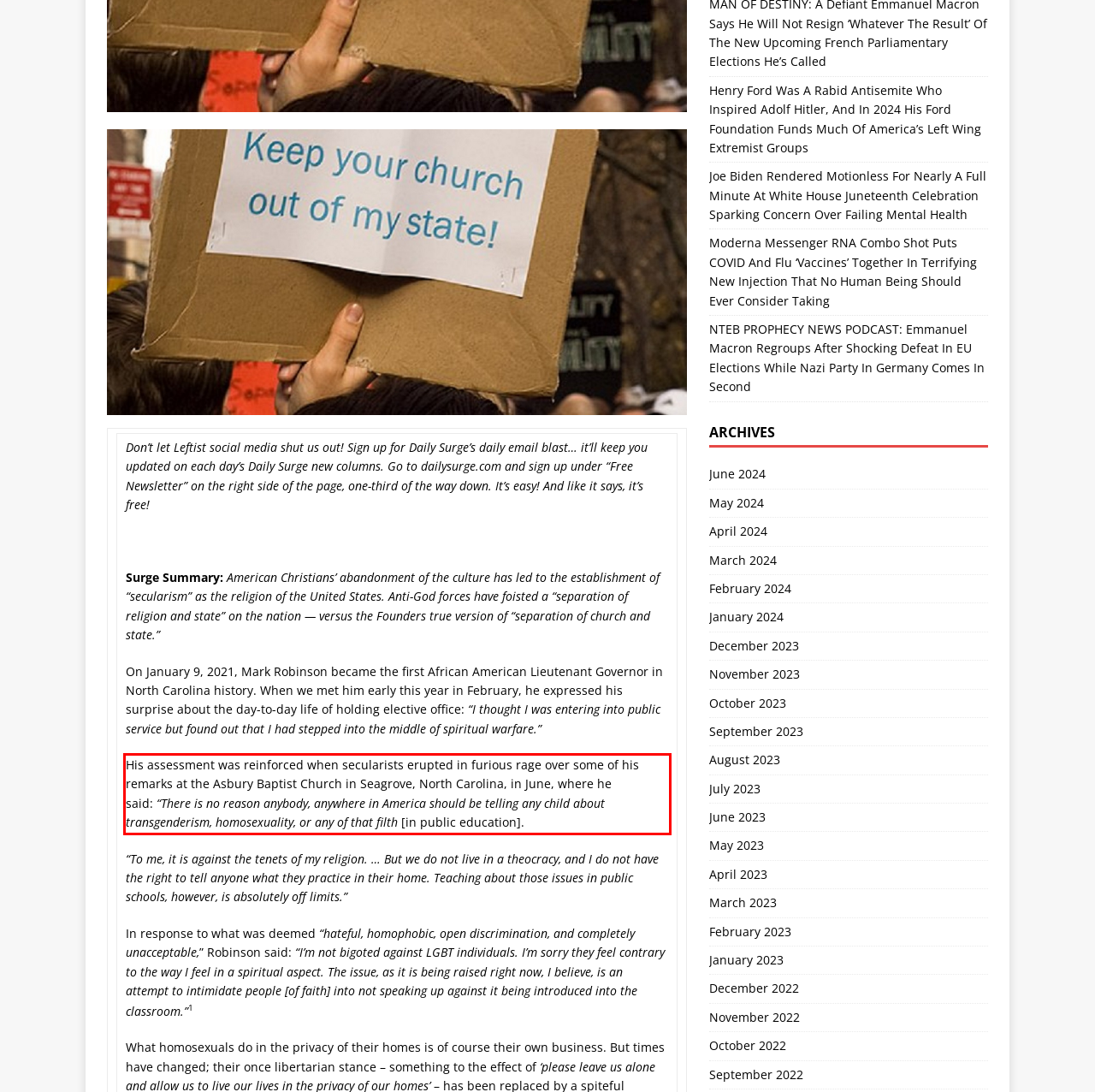Given a screenshot of a webpage, identify the red bounding box and perform OCR to recognize the text within that box.

His assessment was reinforced when secularists erupted in furious rage over some of his remarks at the Asbury Baptist Church in Seagrove, North Carolina, in June, where he said: “There is no reason anybody, anywhere in America should be telling any child about transgenderism, homosexuality, or any of that filth [in public education].